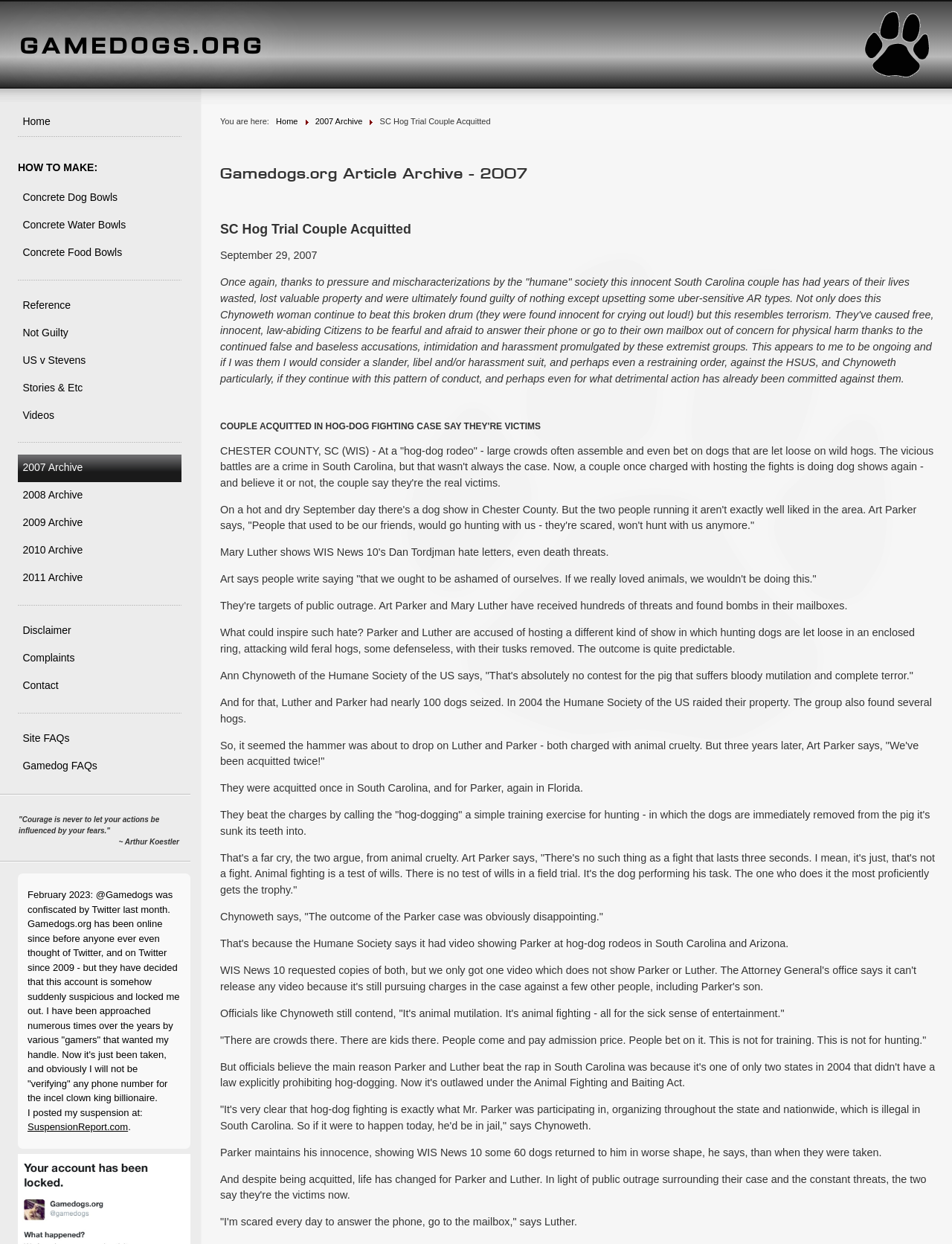Based on the visual content of the image, answer the question thoroughly: What is the activity described in the article?

I determined the answer by looking at the static text elements that describe the activity, such as 'hog-dog rodeo' and 'hunting dogs are let loose in an enclosed ring, attacking wild feral hogs'.